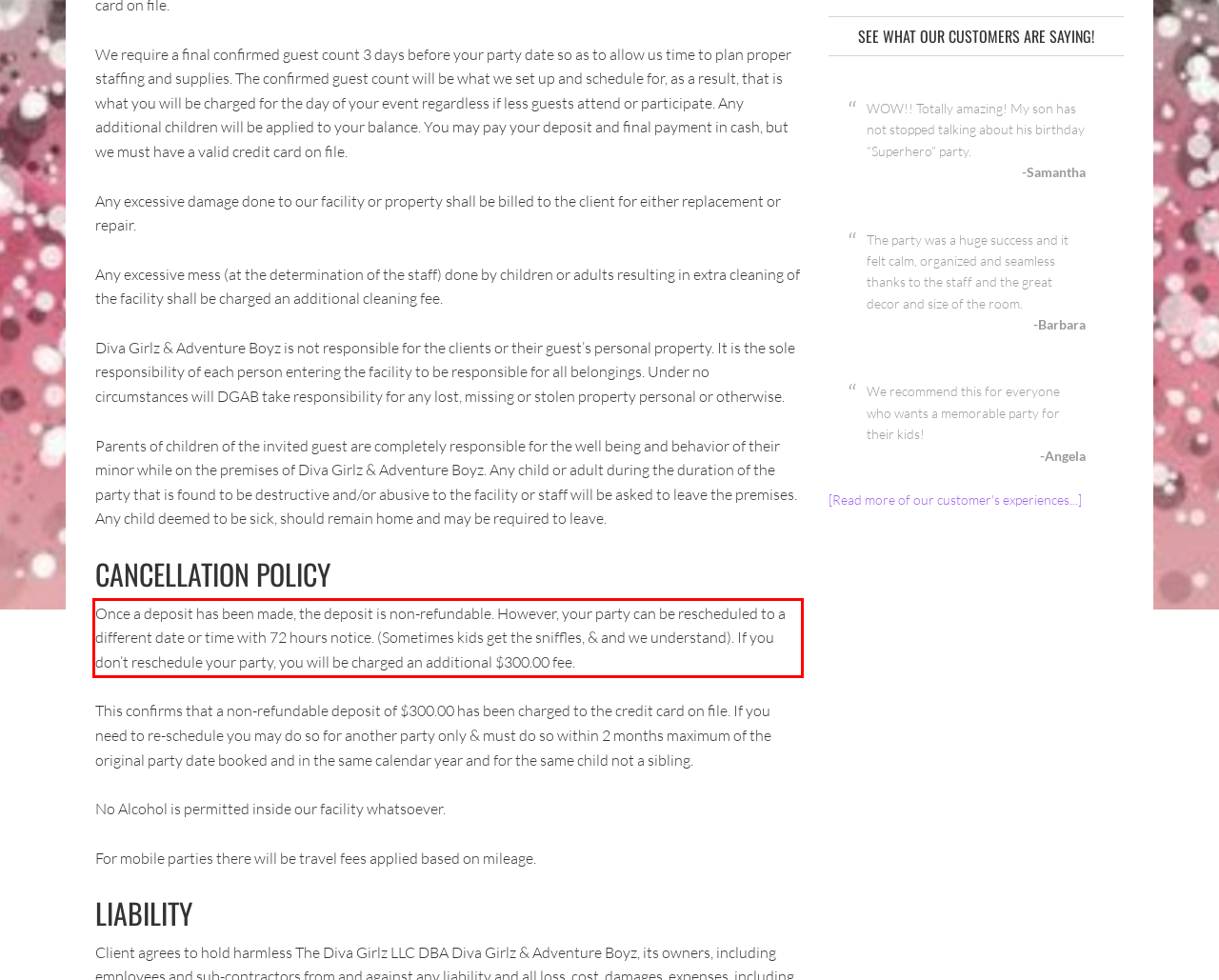From the given screenshot of a webpage, identify the red bounding box and extract the text content within it.

Once a deposit has been made, the deposit is non-refundable. However, your party can be rescheduled to a different date or time with 72 hours notice. (Sometimes kids get the sniffles, & and we understand). If you don’t reschedule your party, you will be charged an additional $300.00 fee.